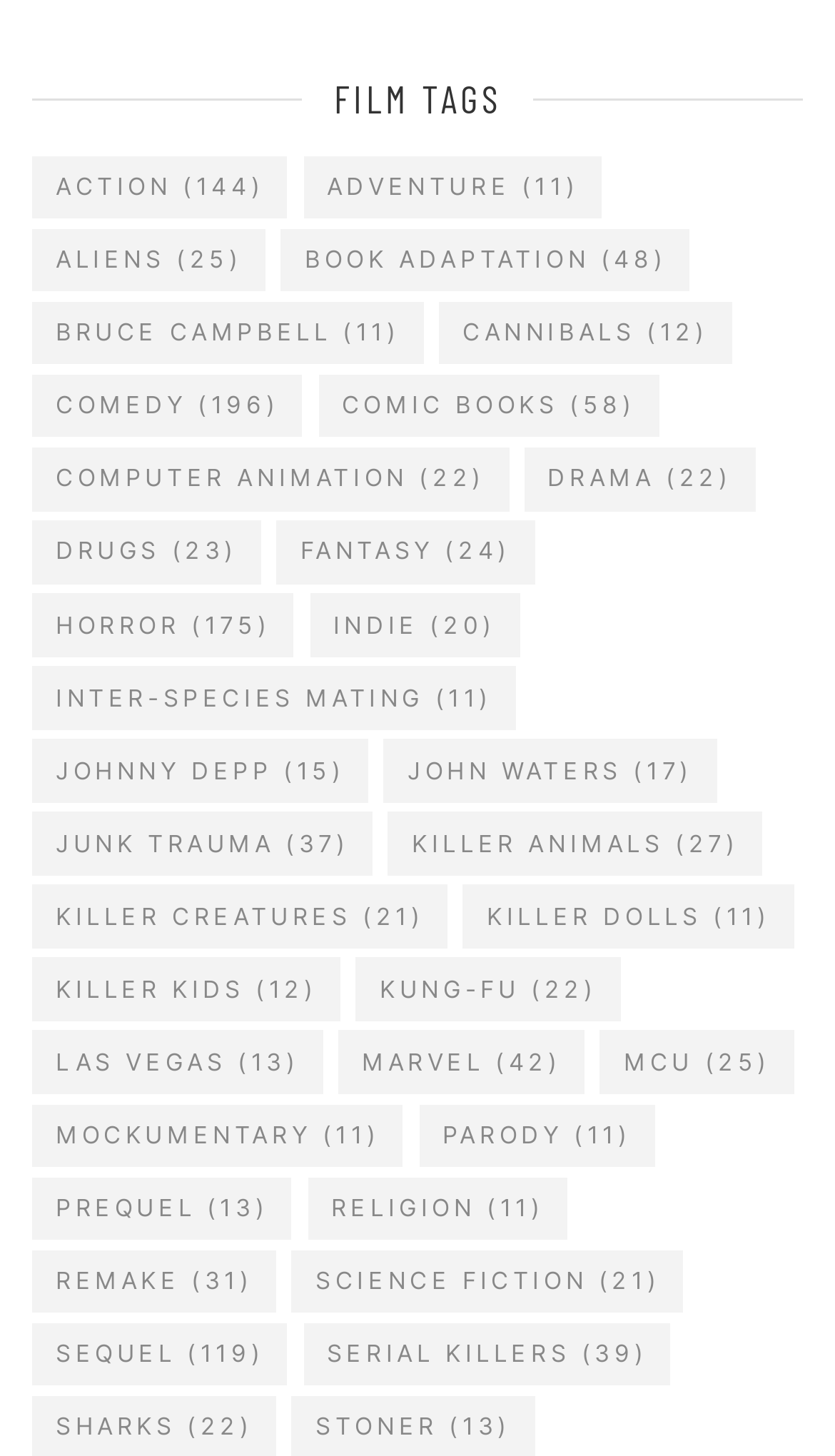Utilize the details in the image to give a detailed response to the question: What is the category with the most items?

I counted the number of items in each category by looking at the numbers in parentheses next to each link. The category with the most items is Horror with 175 items.